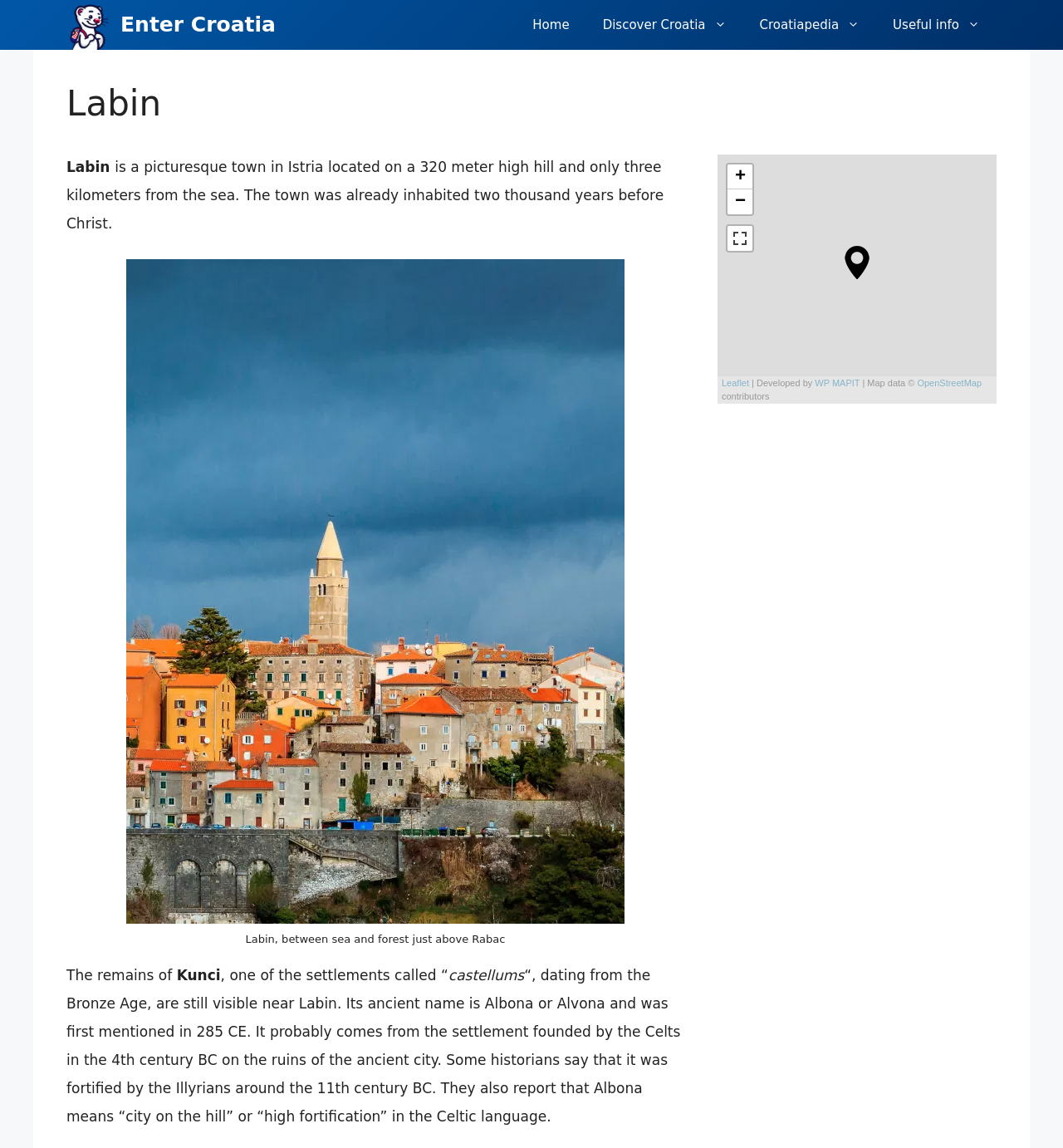Pinpoint the bounding box coordinates of the clickable element to carry out the following instruction: "Click on the 'Home' link."

[0.485, 0.0, 0.551, 0.043]